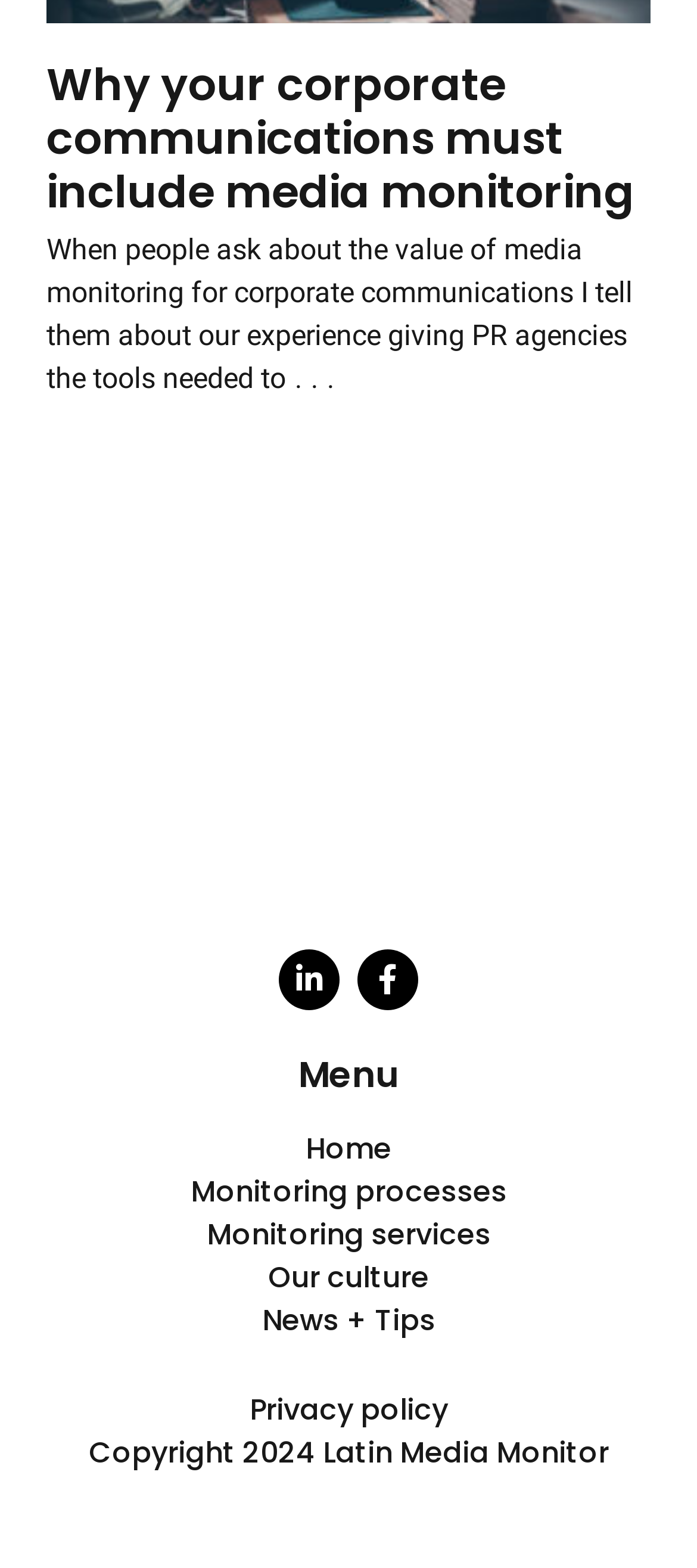What year is the copyright for?
Refer to the image and give a detailed response to the question.

I read the copyright text at the bottom of the page and found that the year is 2024.